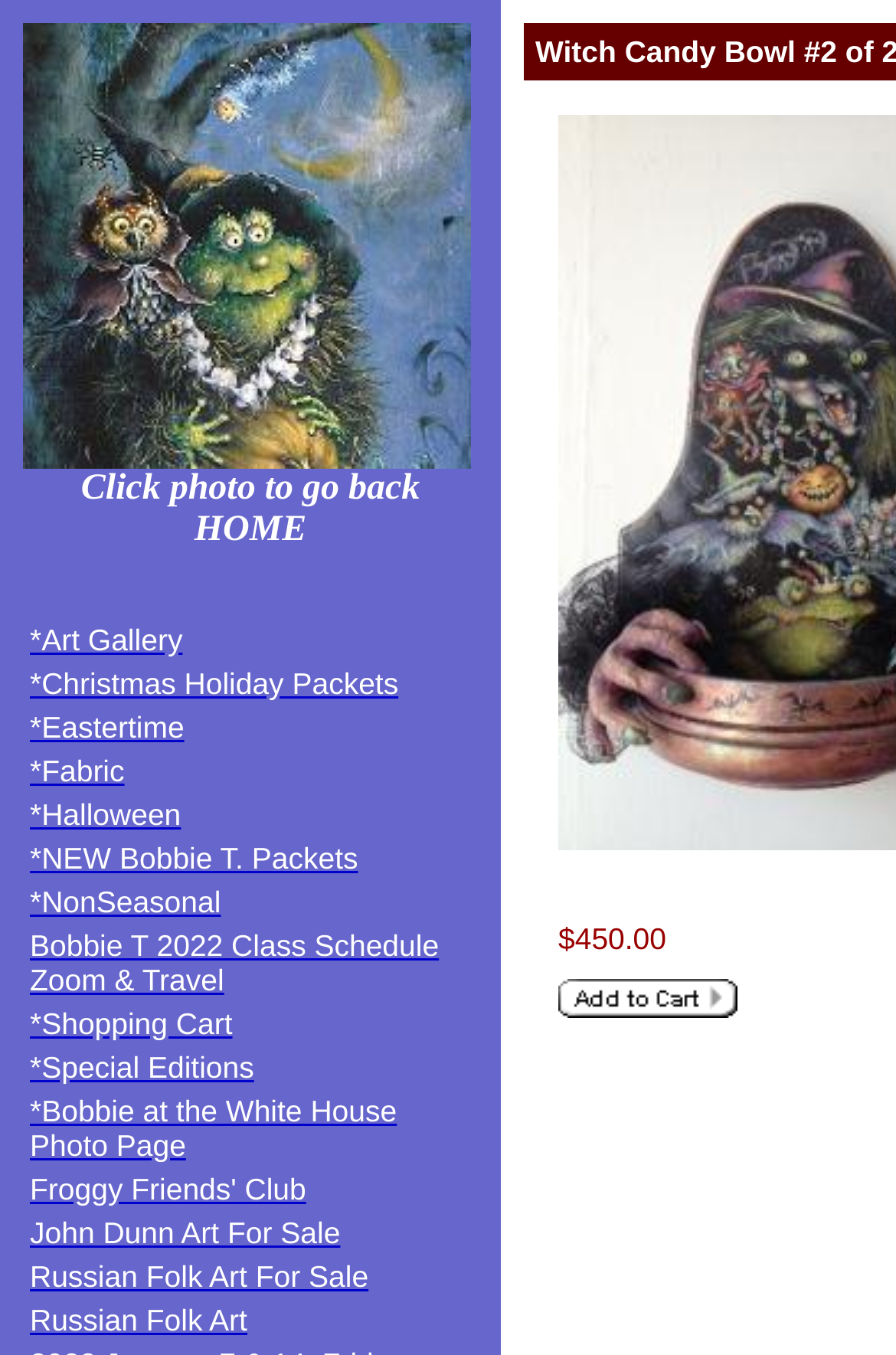Locate the bounding box coordinates of the element that needs to be clicked to carry out the instruction: "Go to Art Gallery". The coordinates should be given as four float numbers ranging from 0 to 1, i.e., [left, top, right, bottom].

[0.033, 0.458, 0.204, 0.487]